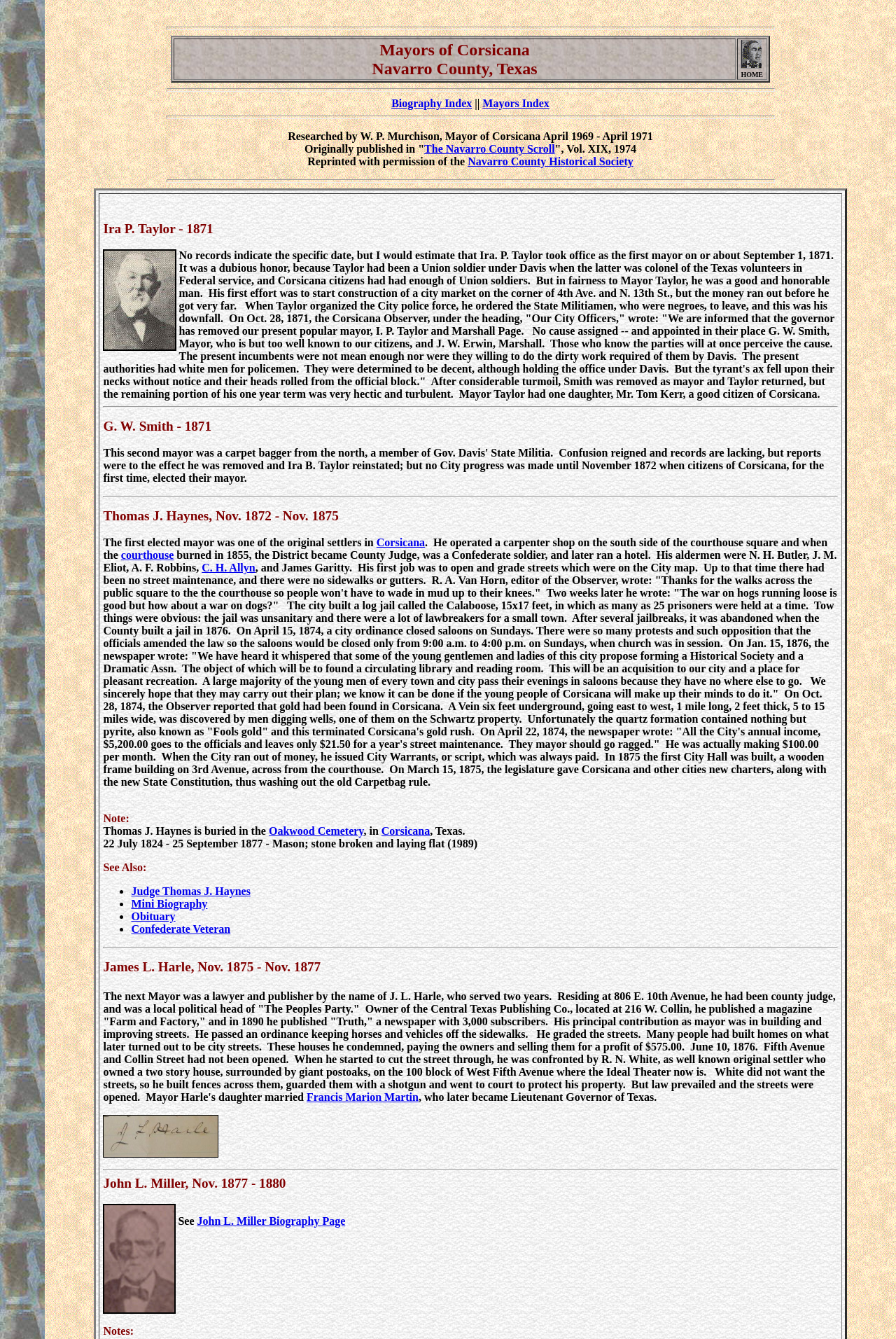Please determine the bounding box coordinates of the element's region to click in order to carry out the following instruction: "Send an email to deals@centrifugeworld.com". The coordinates should be four float numbers between 0 and 1, i.e., [left, top, right, bottom].

None